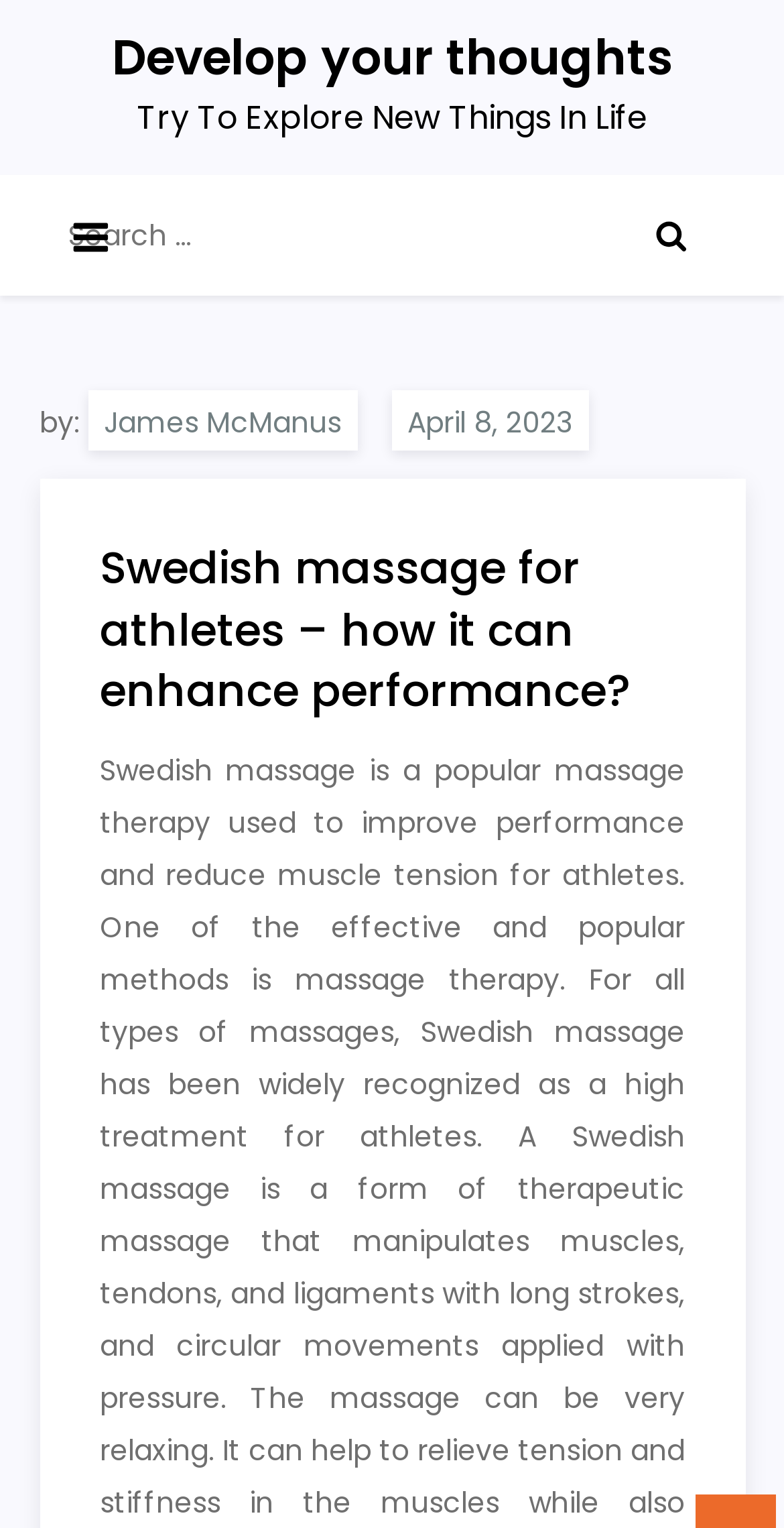Provide a brief response to the question using a single word or phrase: 
Who is the author of the article?

James McManus